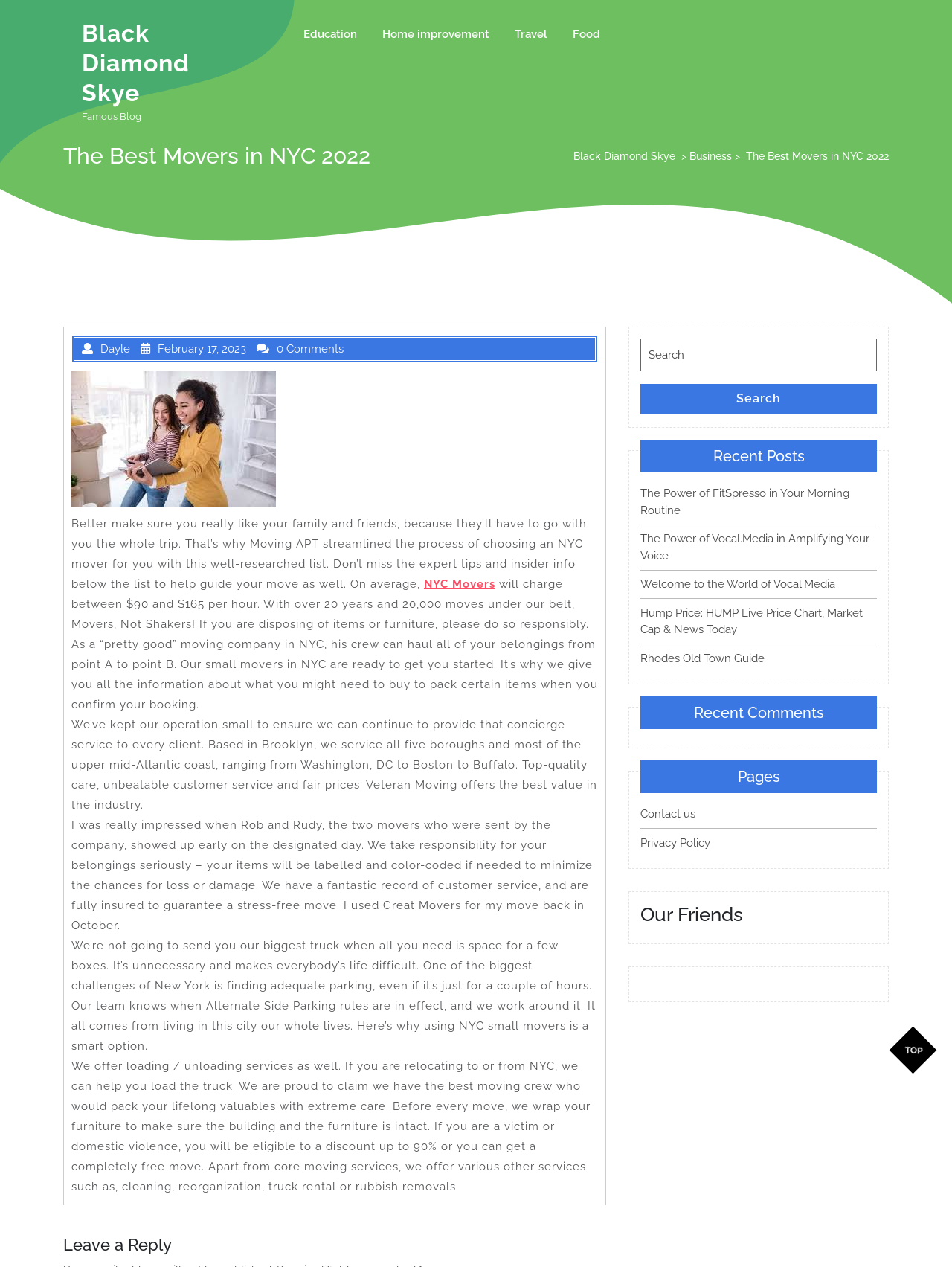Locate the bounding box coordinates of the area to click to fulfill this instruction: "Click on the 'Contact us' link". The bounding box should be presented as four float numbers between 0 and 1, in the order [left, top, right, bottom].

[0.673, 0.637, 0.73, 0.648]